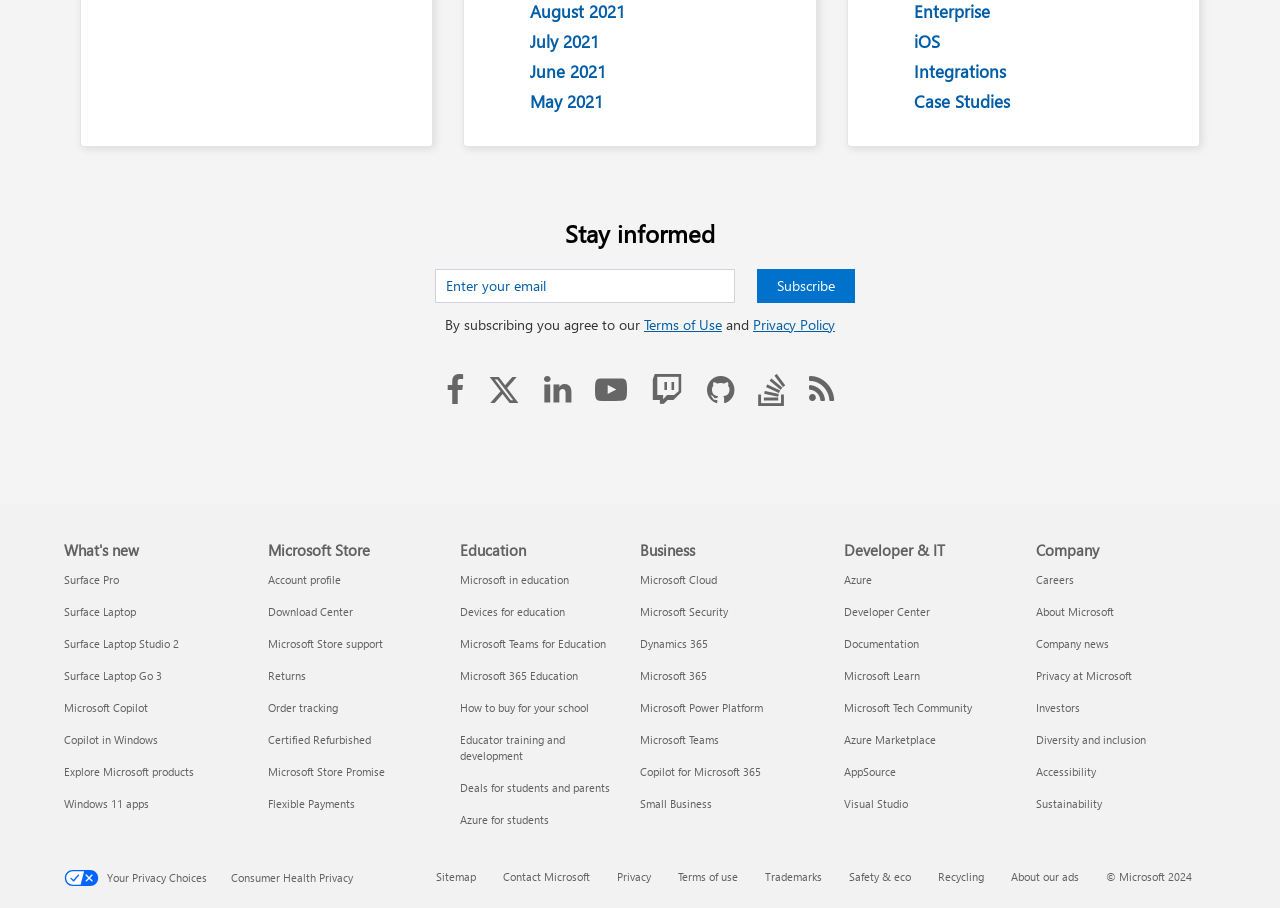Given the webpage screenshot and the description, determine the bounding box coordinates (top-left x, top-left y, bottom-right x, bottom-right y) that define the location of the UI element matching this description: Surface Laptop

[0.05, 0.665, 0.106, 0.681]